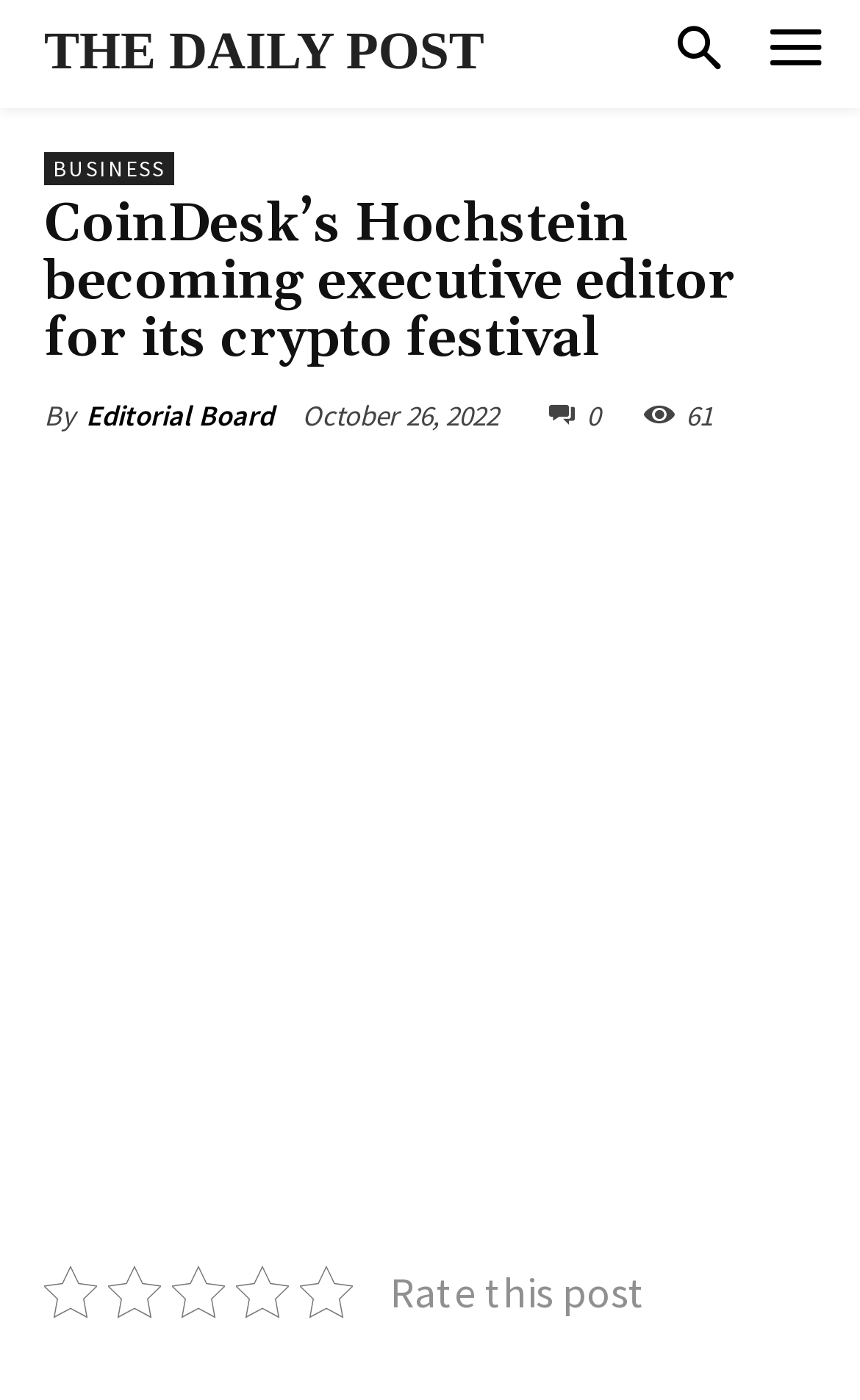Provide your answer in one word or a succinct phrase for the question: 
How many social media links are there?

5